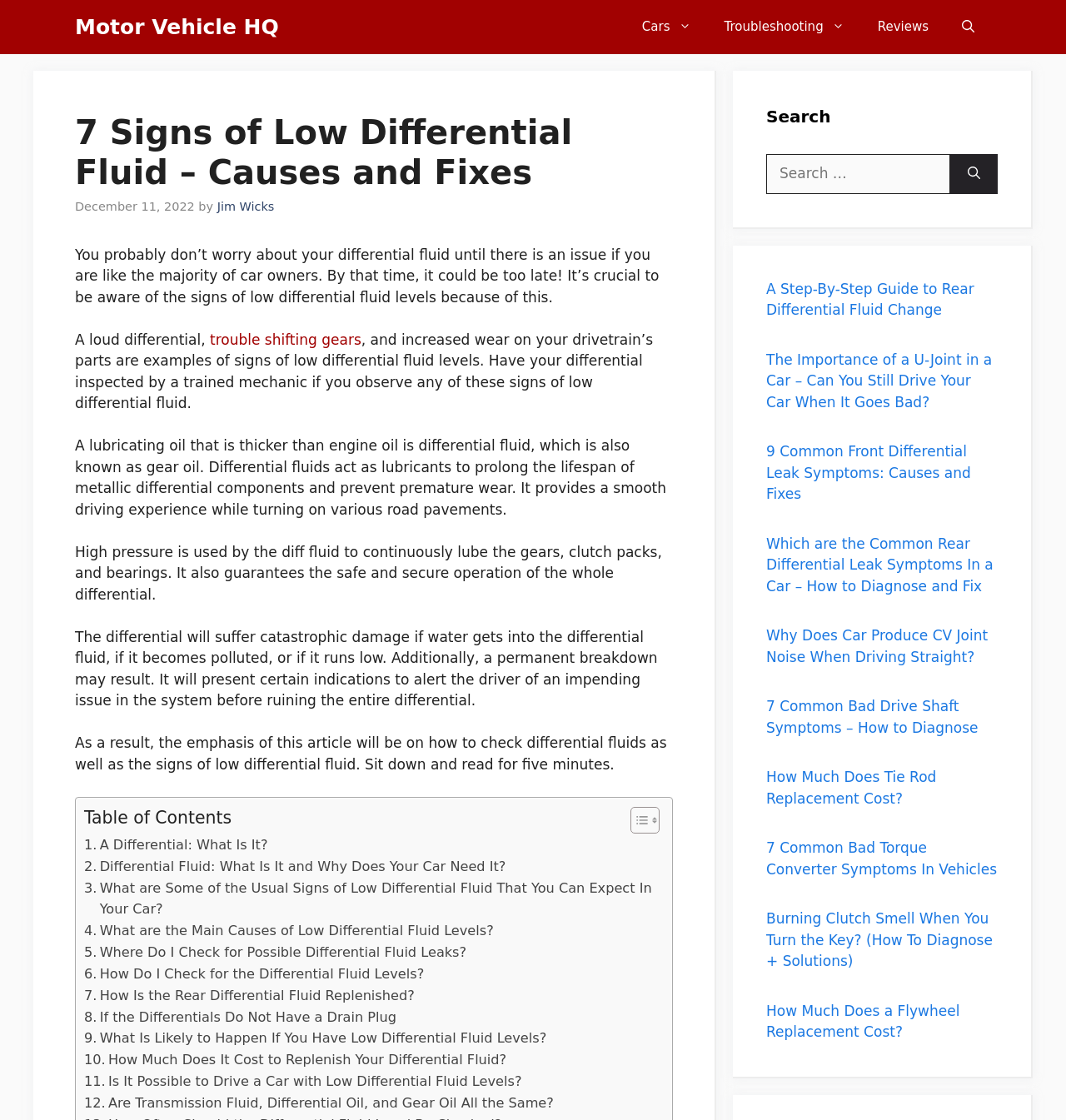Who is the author of the article? Examine the screenshot and reply using just one word or a brief phrase.

Jim Wicks